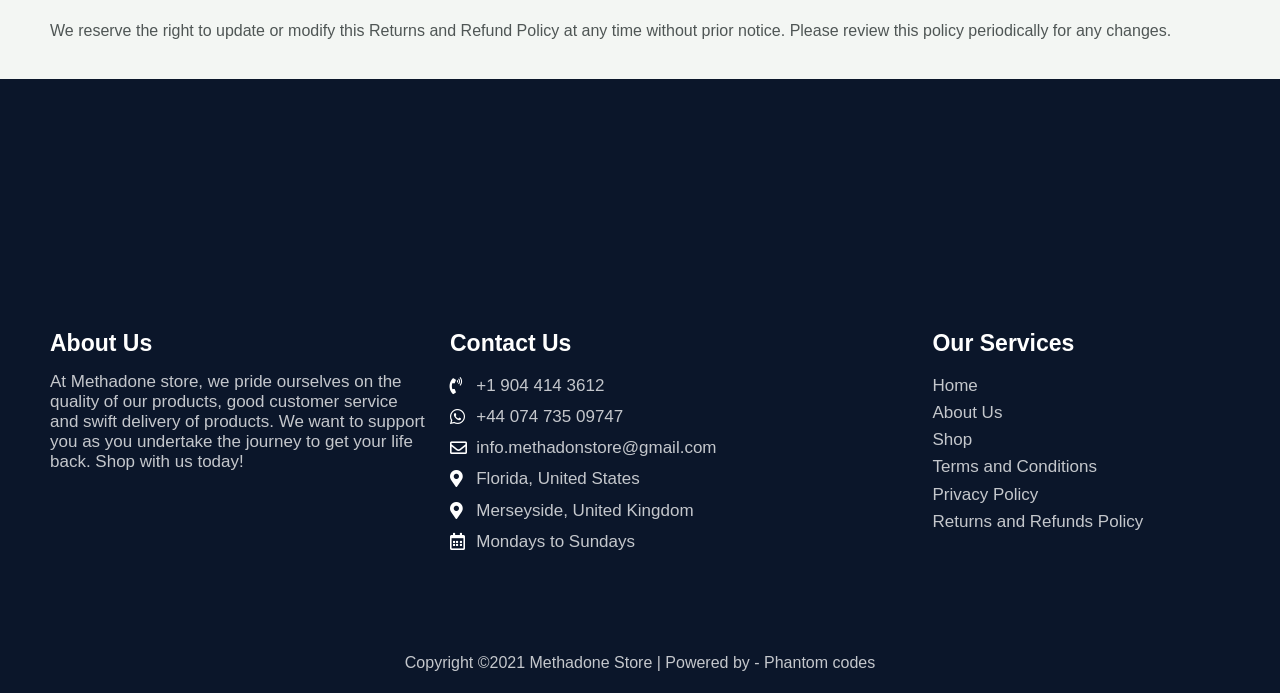Answer the question below in one word or phrase:
What is the purpose of the 'Returns and Refunds Policy' link?

To update or modify policy